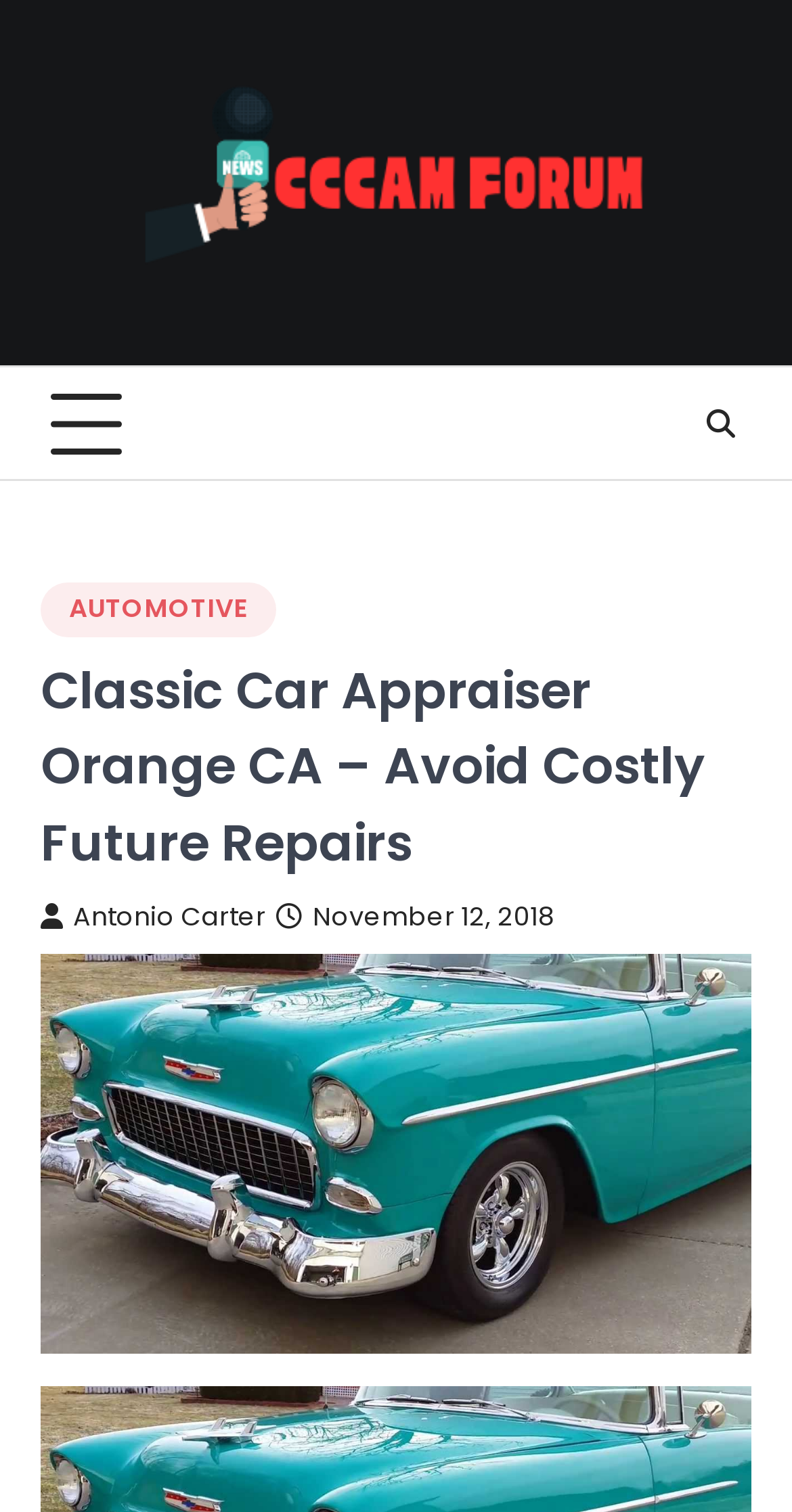Identify and provide the bounding box for the element described by: "November 12, 2018November 12, 2018".

[0.349, 0.595, 0.7, 0.618]